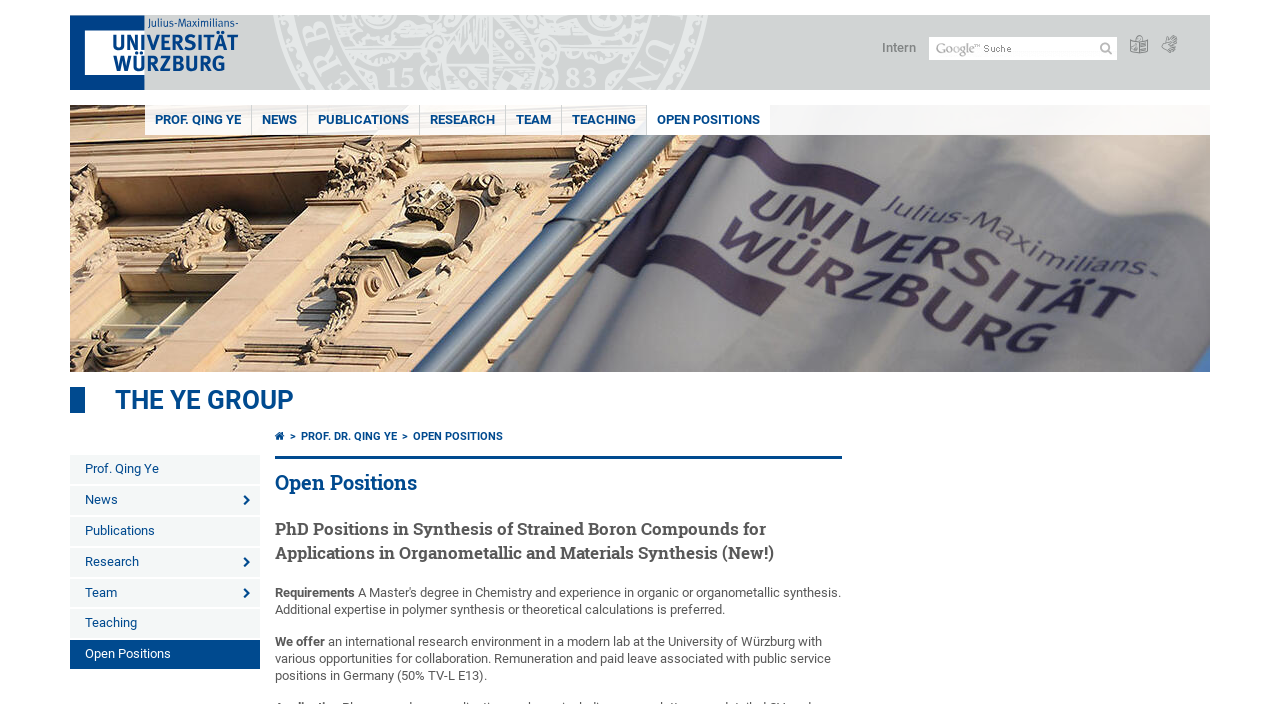Determine the bounding box coordinates of the clickable region to follow the instruction: "go to the start page".

[0.055, 0.021, 0.188, 0.135]